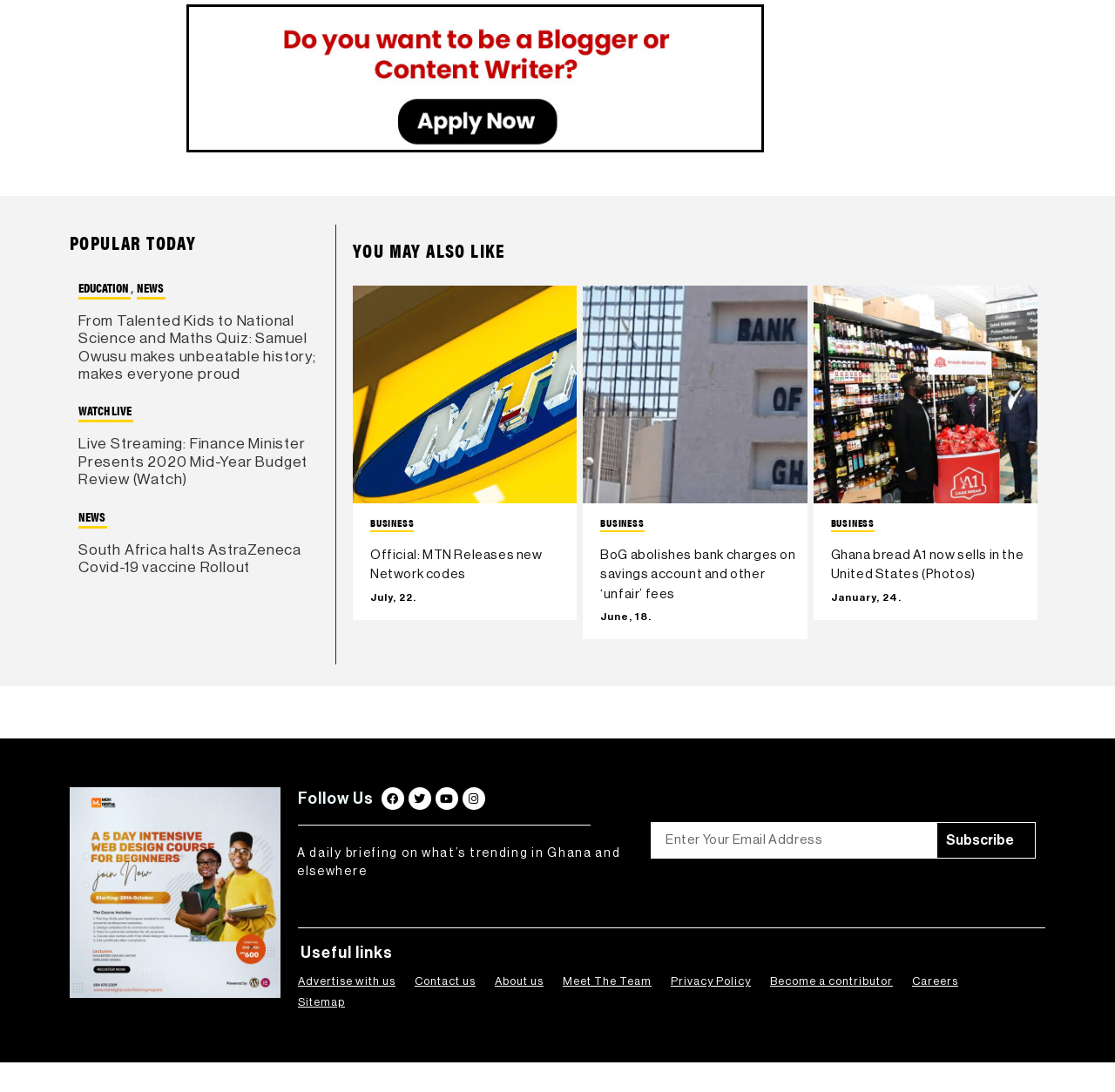Please provide a comprehensive response to the question based on the details in the image: What is the topic of the first news article under 'POPULAR TODAY'?

The topic of the first news article under 'POPULAR TODAY' is 'National Science and Maths Quiz' which is indicated by the static text element with the text 'From Talented Kids to National Science and Maths Quiz: Samuel Owusu makes unbeatable history; makes everyone proud'.